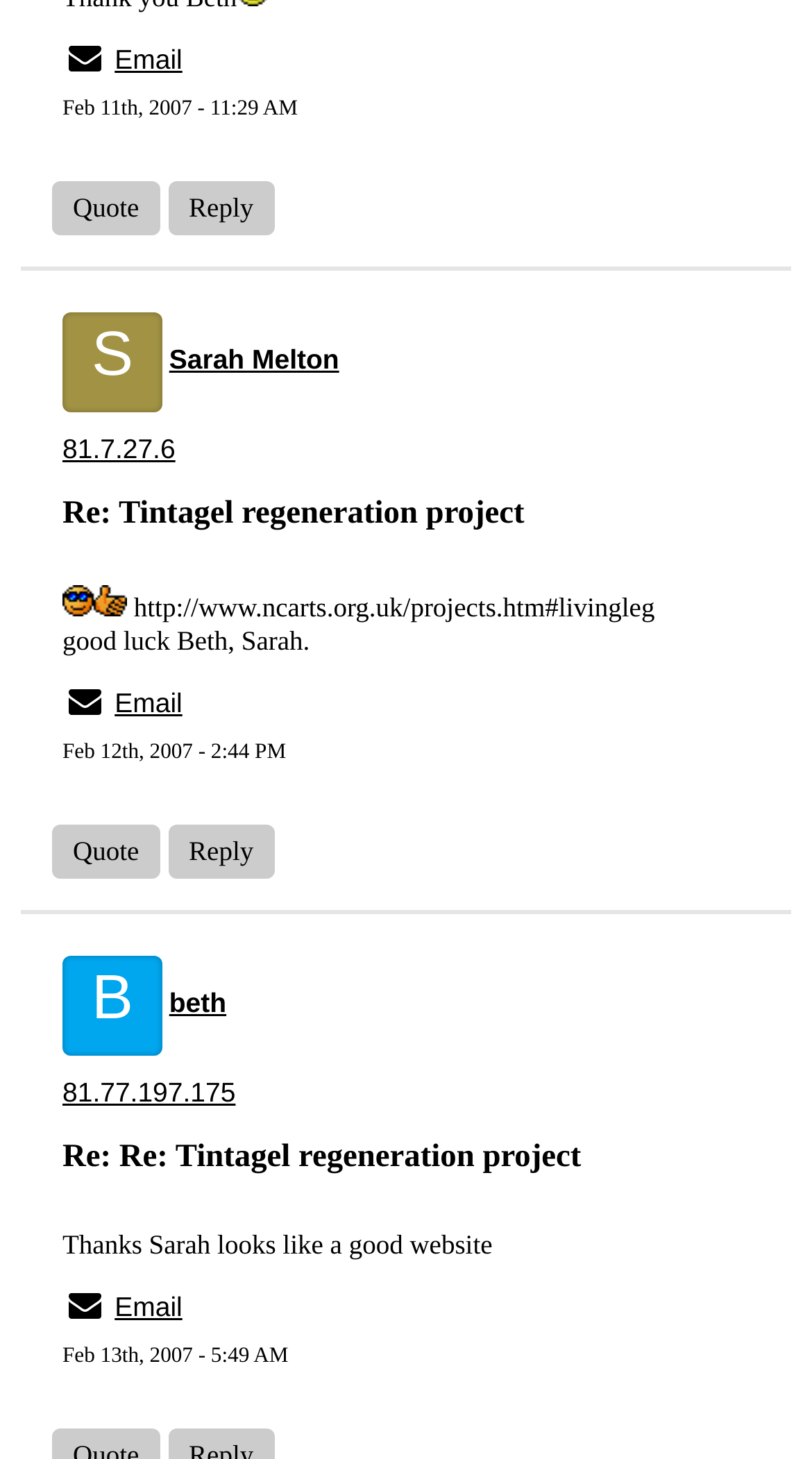Please reply to the following question using a single word or phrase: 
What is the URL mentioned in the second message?

http://www.ncarts.org.uk/projects.htm#livingleg